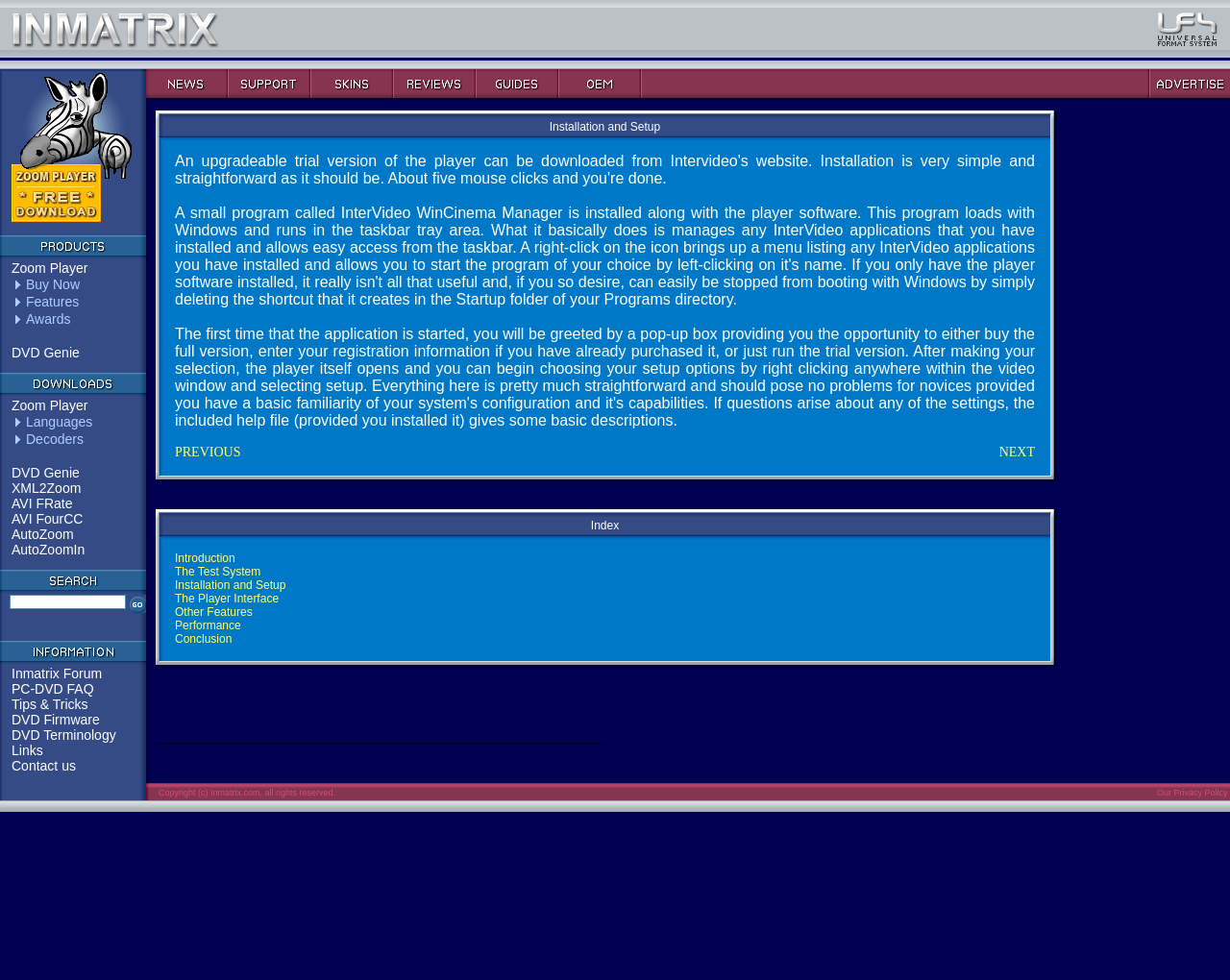Can you find the bounding box coordinates for the element that needs to be clicked to execute this instruction: "Click the Search link"? The coordinates should be given as four float numbers between 0 and 1, i.e., [left, top, right, bottom].

[0.0, 0.578, 0.119, 0.607]